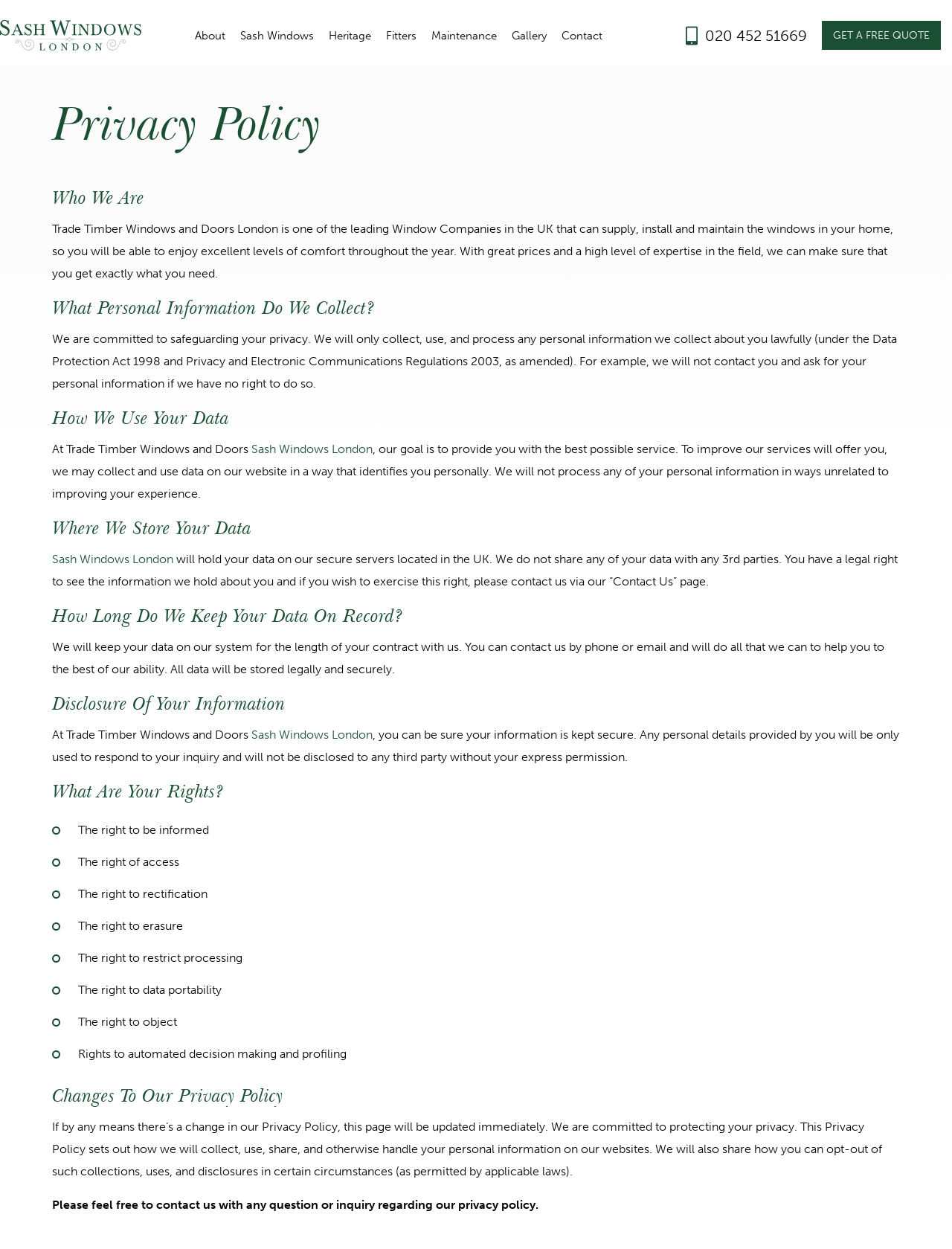Using the provided description Sash Windows, find the bounding box coordinates for the UI element. Provide the coordinates in (top-left x, top-left y, bottom-right x, bottom-right y) format, ensuring all values are between 0 and 1.

[0.244, 0.0, 0.337, 0.045]